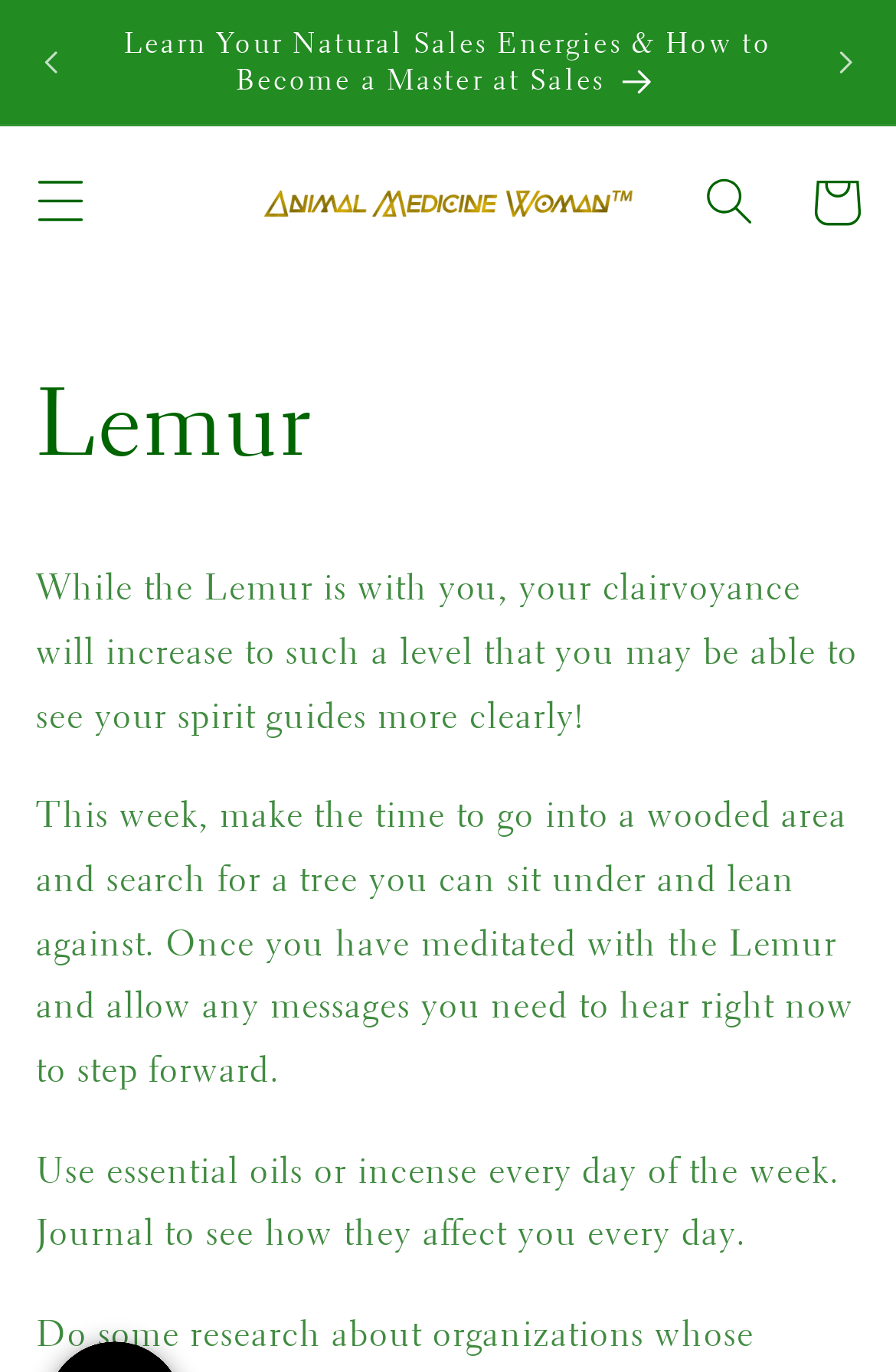Write an exhaustive caption that covers the webpage's main aspects.

The webpage is about the Lemur, an animal associated with spiritual growth and clairvoyance. At the top of the page, there is an announcement bar with a carousel feature, allowing users to navigate through multiple announcements. The current announcement is about learning natural sales energies and becoming a master at sales.

Below the announcement bar, there is a menu button on the left side, which can be expanded to reveal more options. On the right side, there is a search button that opens a dialog box when clicked. Next to the search button, there is a cart link.

The main content of the page is divided into sections, with a heading that reads "Lemur" at the top. Below the heading, there are three paragraphs of text that provide guidance on how to work with the Lemur's energy. The first paragraph explains how the Lemur can increase one's clairvoyance, allowing them to see their spirit guides more clearly. The second paragraph advises the reader to meditate with the Lemur in a wooded area and journal about their experiences. The third paragraph recommends using essential oils or incense daily and journaling about their effects.

On the top-left side of the page, there is a link to the website's homepage, accompanied by an image of the animalmedicinewoman logo.